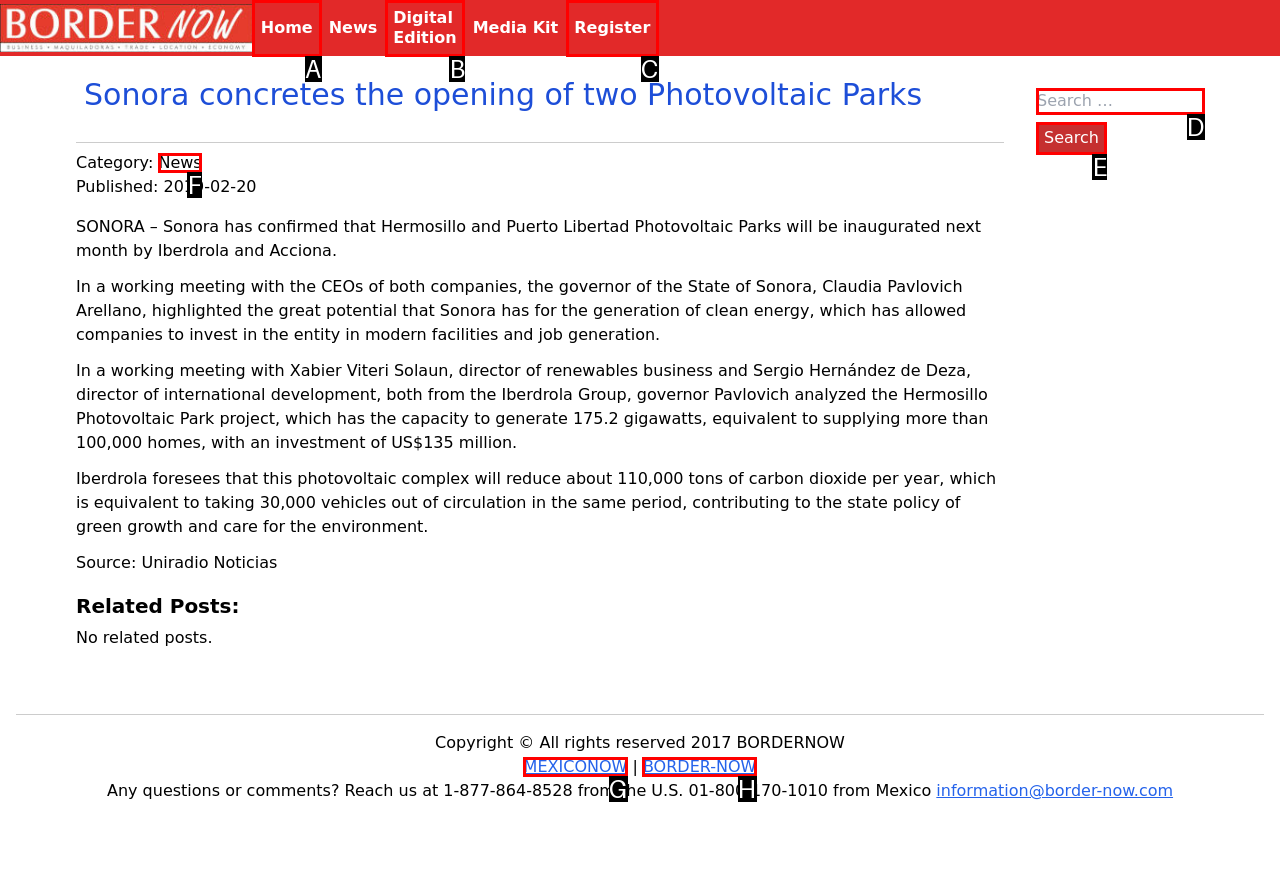Identify the letter of the UI element I need to click to carry out the following instruction: Click on the 'Home' link

A